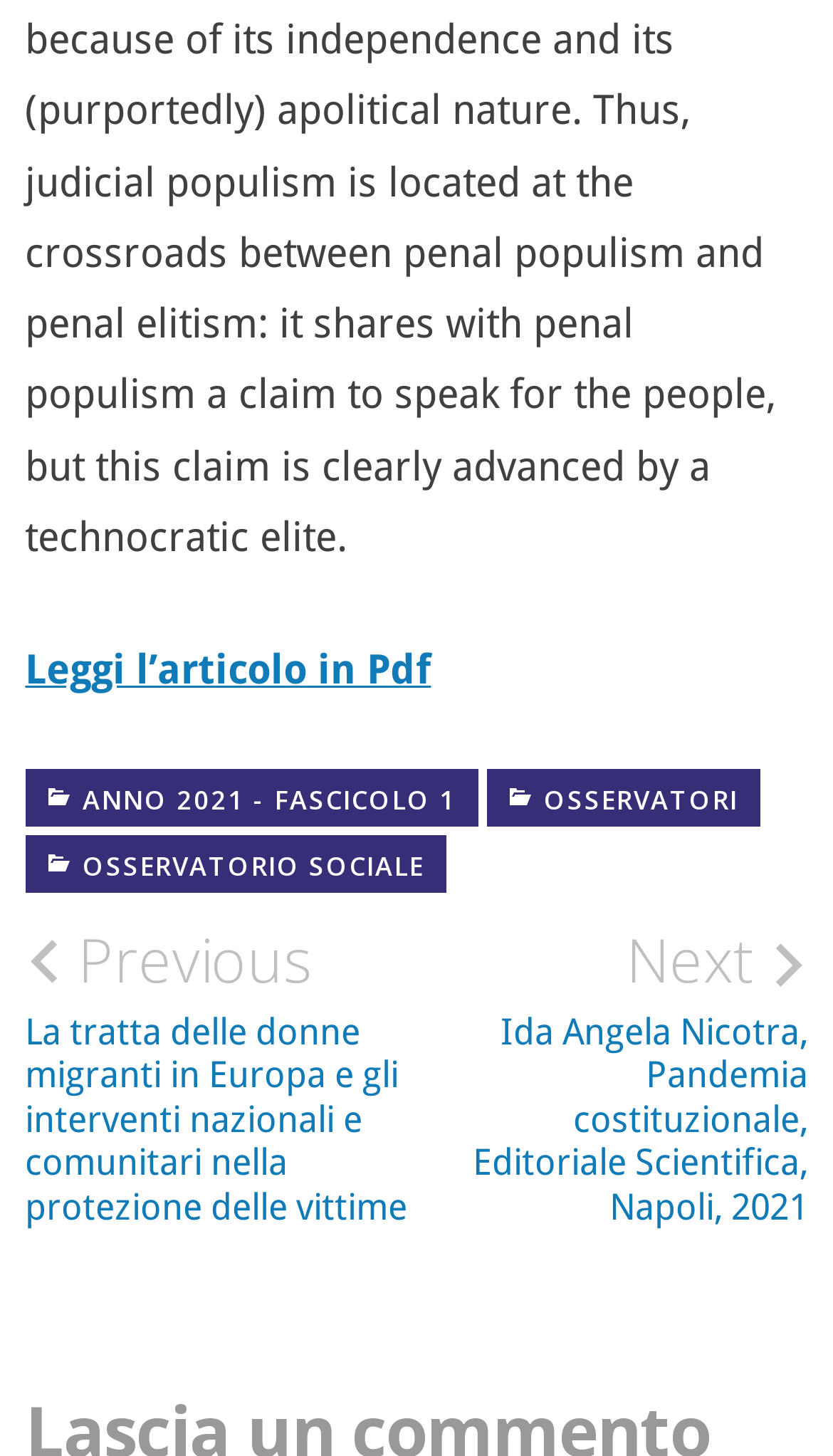Answer the question briefly using a single word or phrase: 
How many links are in the footer?

4